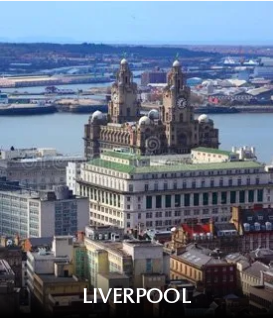Offer a detailed narrative of what is shown in the image.

A stunning aerial view of Liverpool showcases its iconic architecture, prominently featuring the Royal Liver Building, an emblem of the city's rich maritime heritage. The image captures the bustling urban landscape, with a blend of historical and modern buildings spread across the foreground. Beneath the striking skyline, the reflective waters of the River Mersey add a tranquil contrast to the vibrant city scene. Boldly displayed at the bottom of the image is the name "LIVERPOOL," emphasizing the location and identity of this dynamic city known for its cultural significance and investment potential. This visual encapsulates the essence of Liverpool as a thriving urban destination.